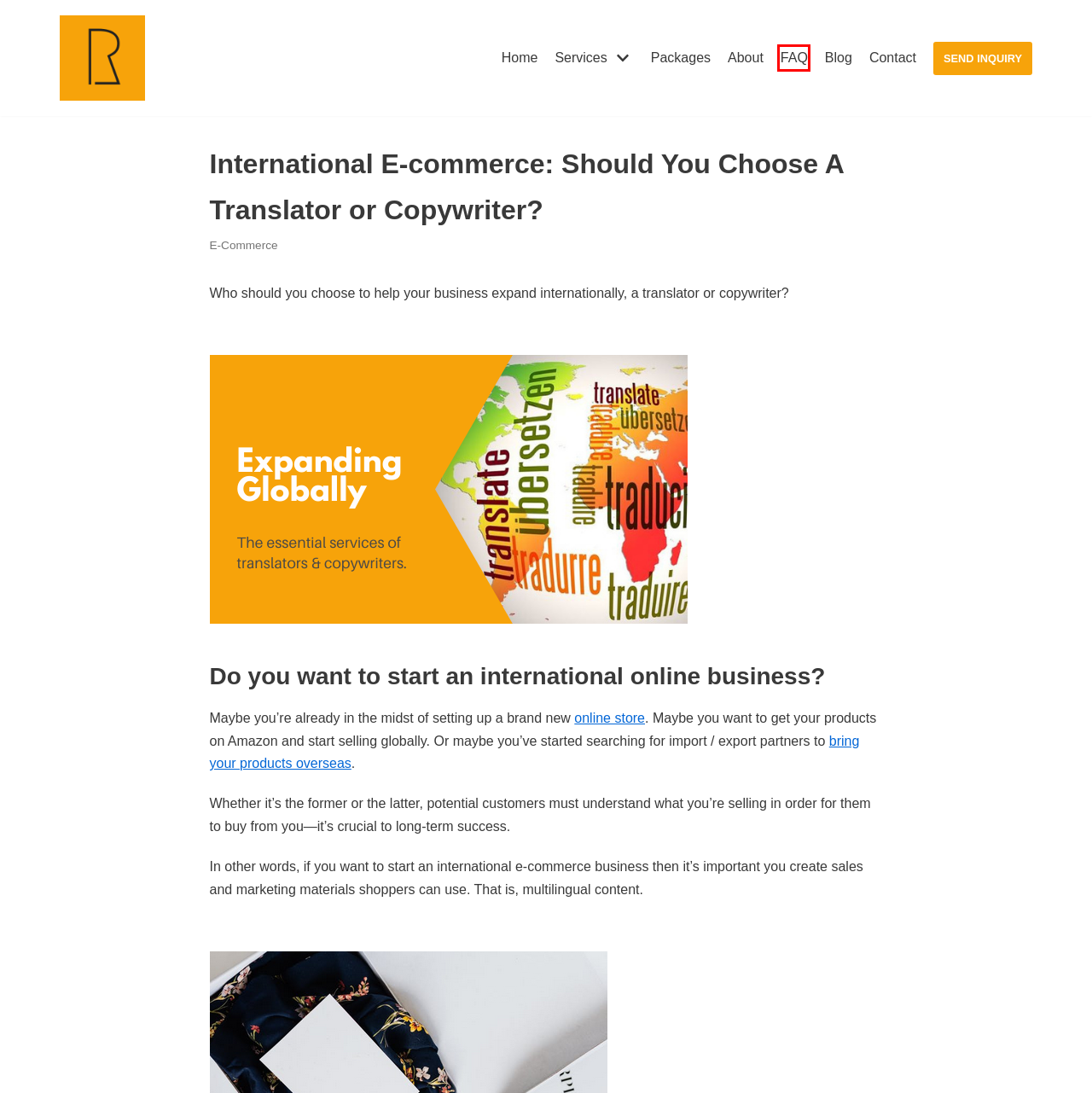Given a screenshot of a webpage with a red bounding box highlighting a UI element, choose the description that best corresponds to the new webpage after clicking the element within the red bounding box. Here are your options:
A. I Write Powerful Copy & Interesting Content - About - Radiant Copywriting
B. FAQ - Radiant Copywriting
C. Copywriting Packages - Quality Copy, Unbeatable Rates - Radiant Copywriting
D. Let's talk about what you need - Contact - Radiant Copywriting
E. Online store benefits and why you need one now! - Radiant Copywriting
F. Prevent Buyer's Remorse: 6 Tips For Businesses
G. Blog - Radiant Copywriting
H. E-Commerce Archives - Radiant Copywriting

B